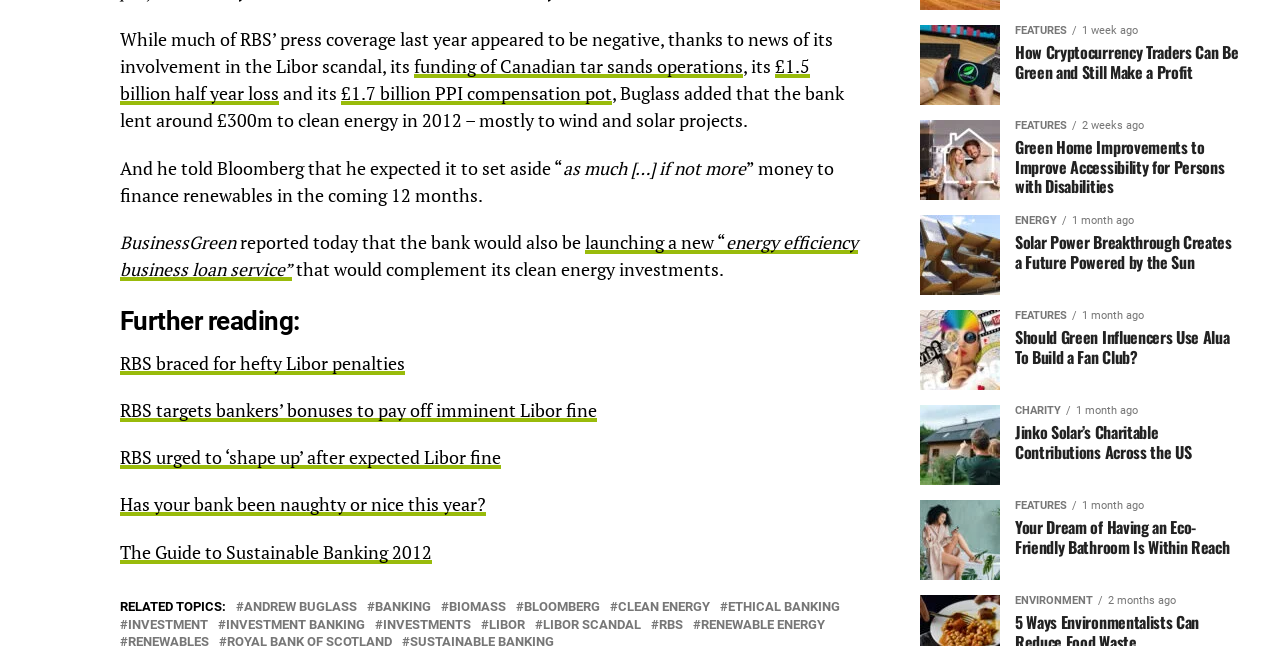What is the topic of the article?
Use the information from the screenshot to give a comprehensive response to the question.

Based on the content of the webpage, the topic of the article appears to be about RBS (Royal Bank of Scotland) and its involvement in clean energy investments and initiatives.